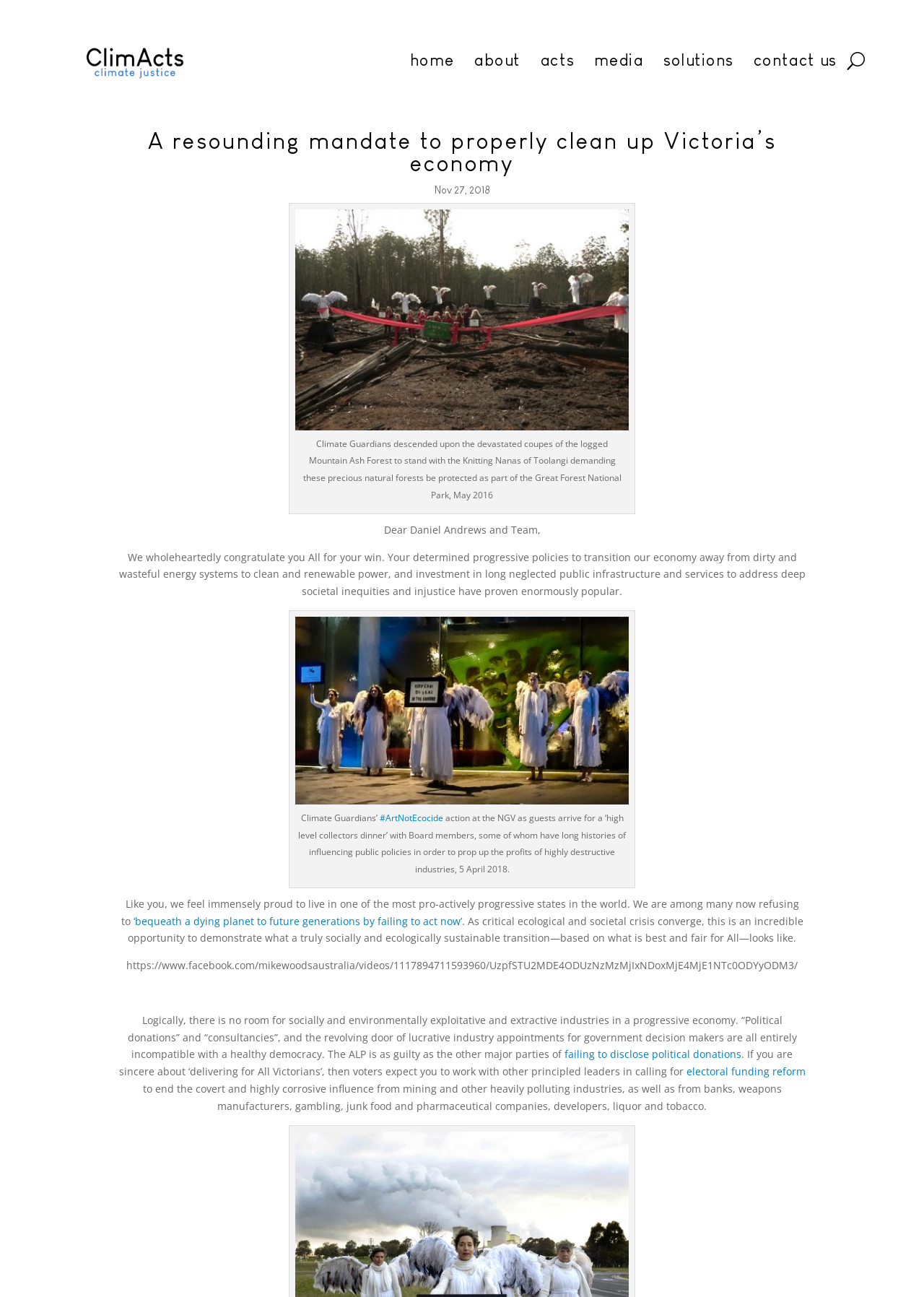Please identify the bounding box coordinates for the region that you need to click to follow this instruction: "Click the 'acts' link".

[0.585, 0.014, 0.622, 0.08]